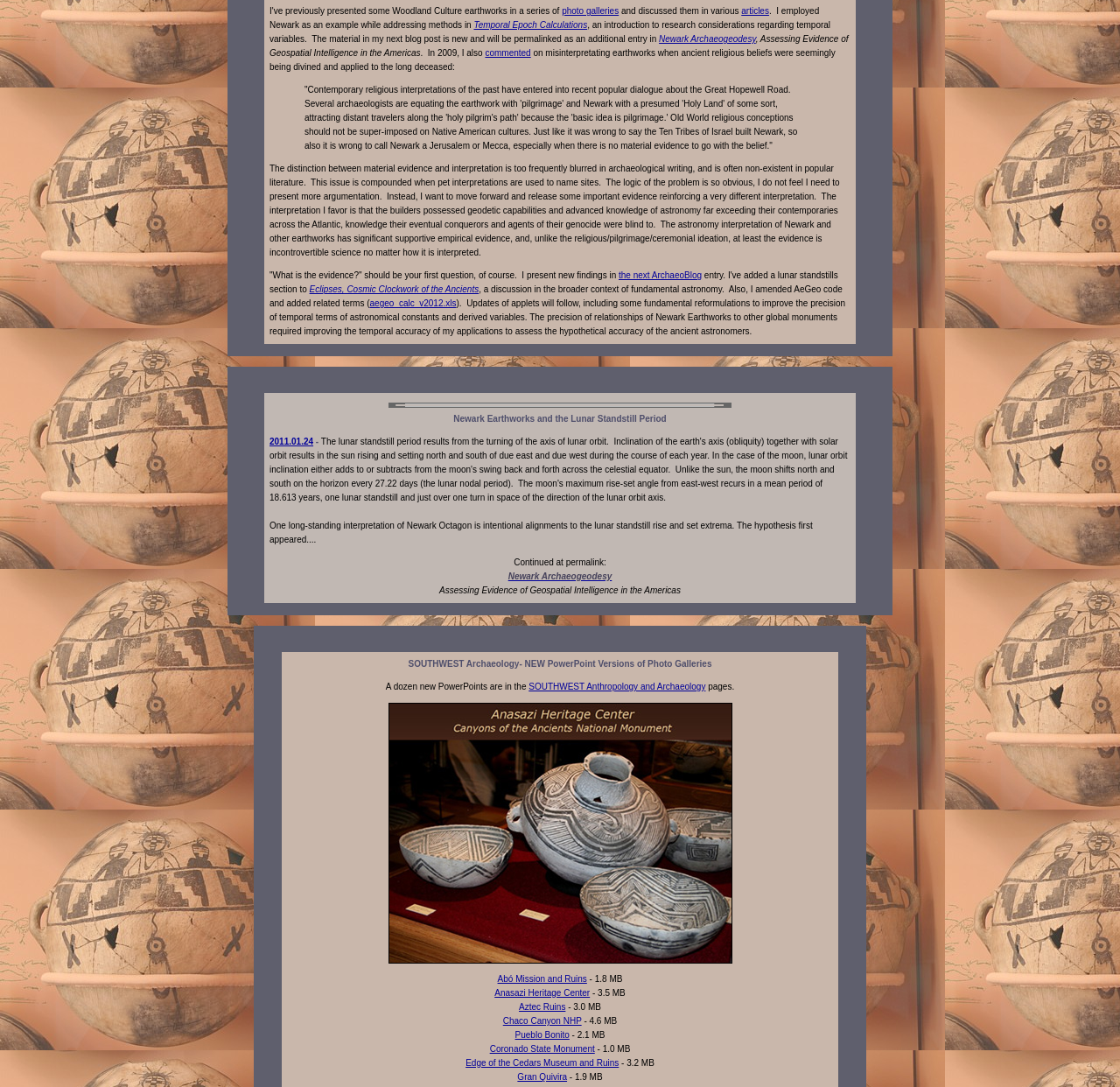Find the bounding box coordinates for the UI element that matches this description: "aegeo_calc_v2012.xls".

[0.33, 0.275, 0.407, 0.283]